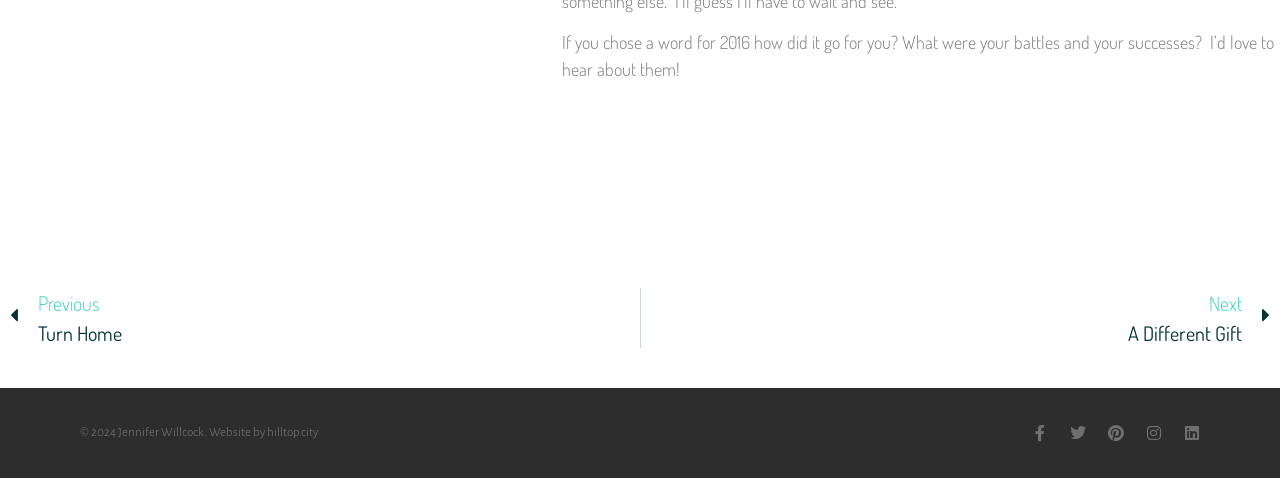What is the author of this website?
Provide a detailed and extensive answer to the question.

The author of this website is mentioned in the footer section, where it says '© 2024 Jennifer Willcock.'